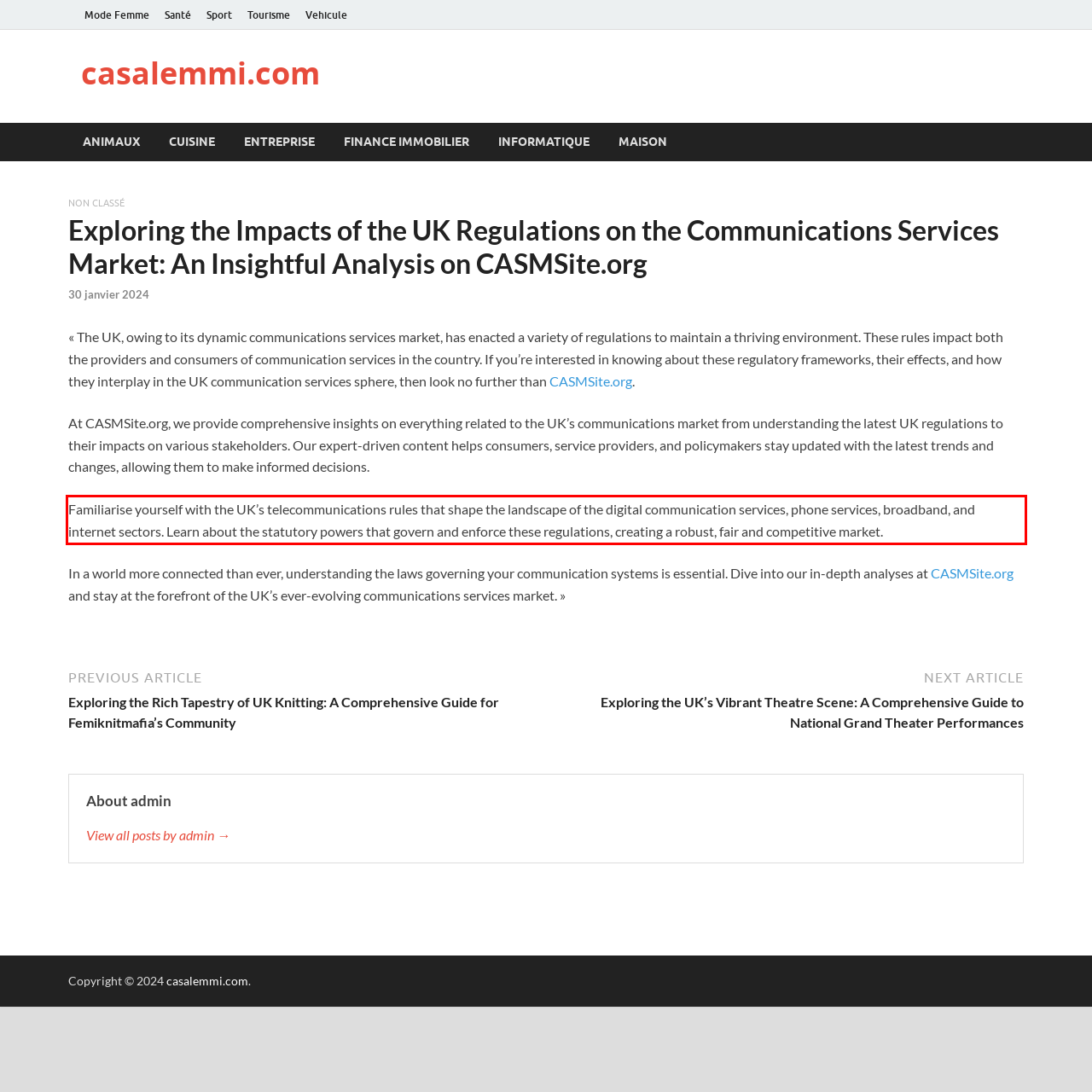Please take the screenshot of the webpage, find the red bounding box, and generate the text content that is within this red bounding box.

Familiarise yourself with the UK’s telecommunications rules that shape the landscape of the digital communication services, phone services, broadband, and internet sectors. Learn about the statutory powers that govern and enforce these regulations, creating a robust, fair and competitive market.